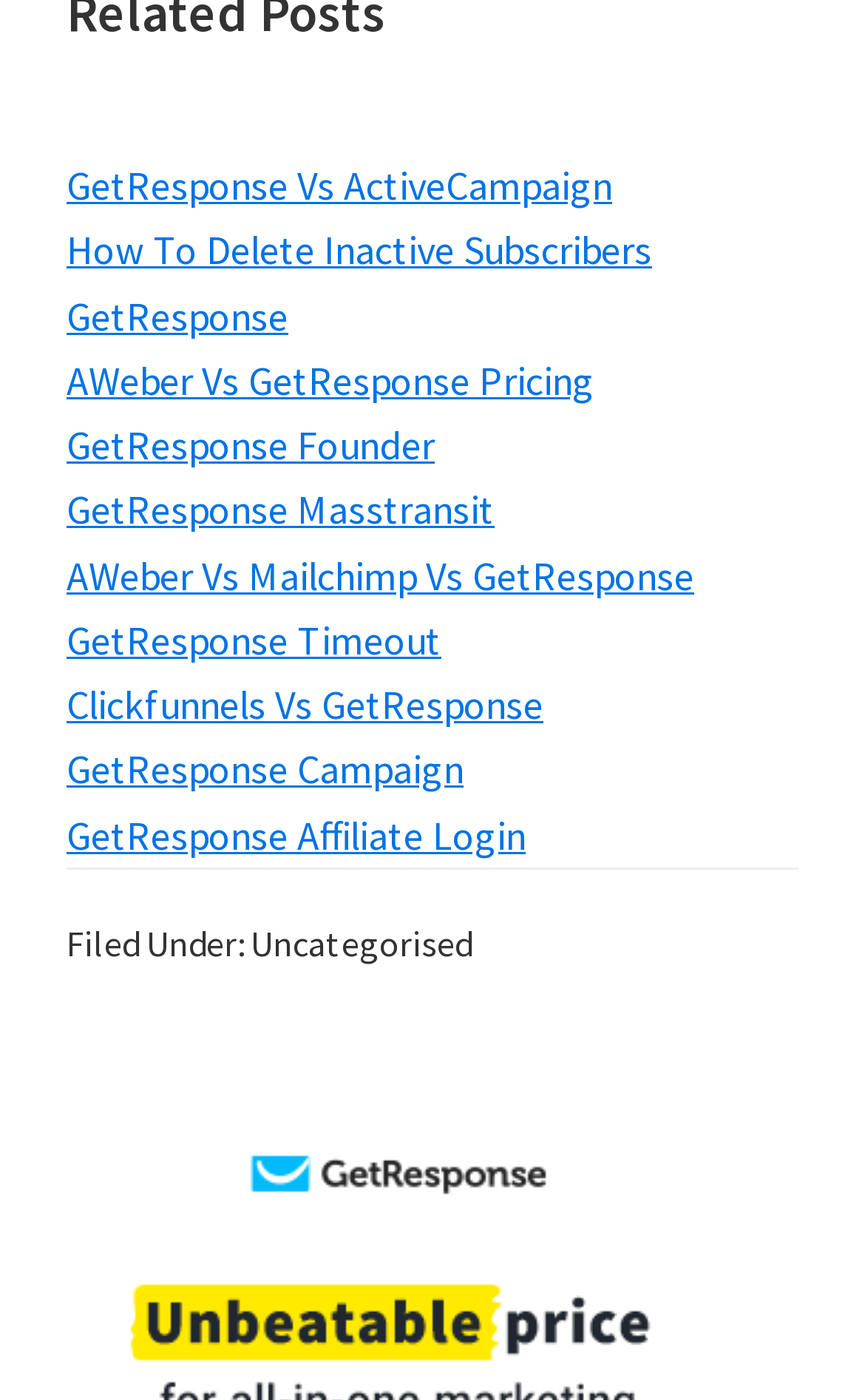Using the given element description, provide the bounding box coordinates (top-left x, top-left y, bottom-right x, bottom-right y) for the corresponding UI element in the screenshot: AWeber Vs Mailchimp Vs GetResponse

[0.077, 0.392, 0.803, 0.429]